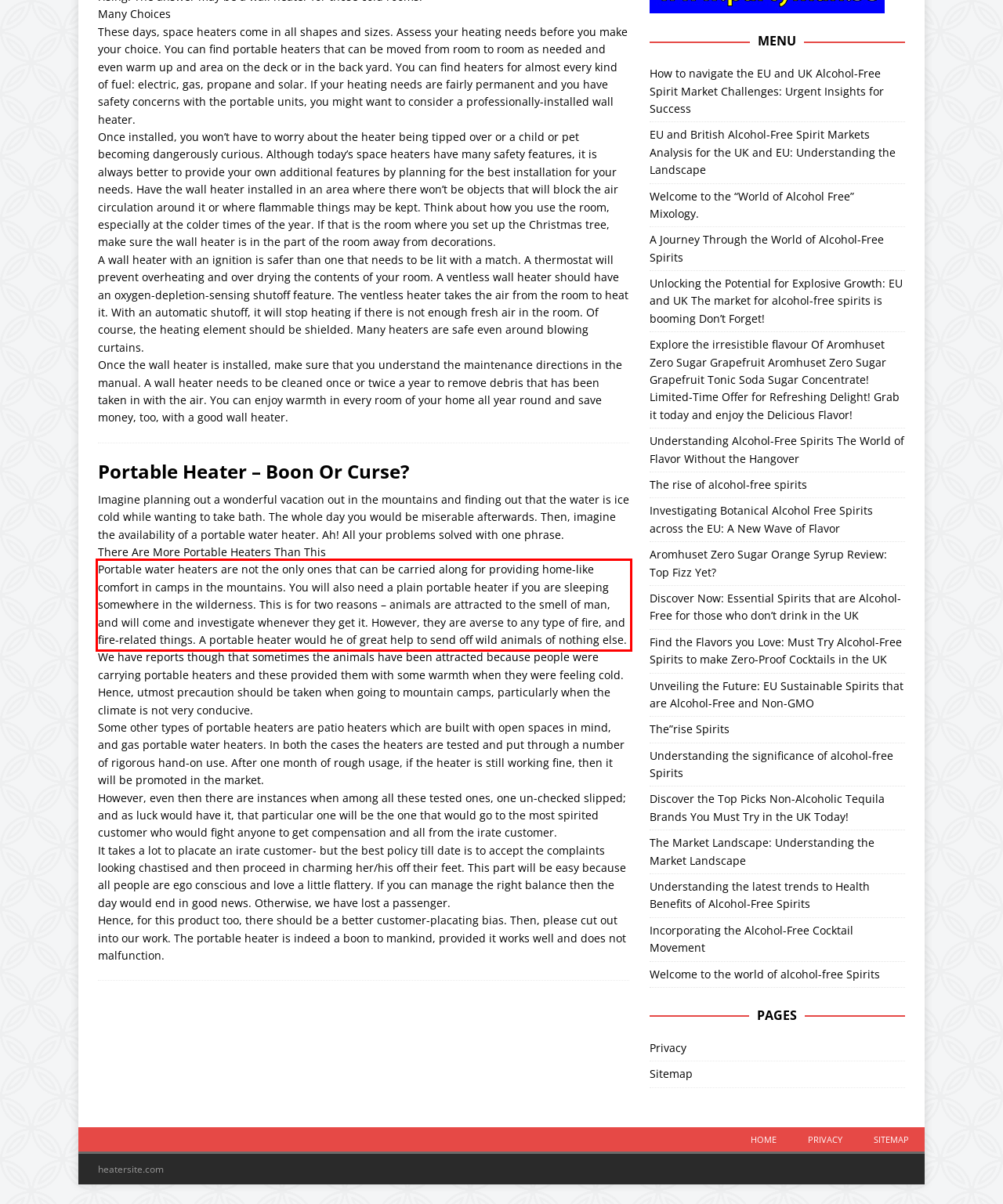Given the screenshot of a webpage, identify the red rectangle bounding box and recognize the text content inside it, generating the extracted text.

Portable water heaters are not the only ones that can be carried along for providing home-like comfort in camps in the mountains. You will also need a plain portable heater if you are sleeping somewhere in the wilderness. This is for two reasons – animals are attracted to the smell of man, and will come and investigate whenever they get it. However, they are averse to any type of fire, and fire-related things. A portable heater would he of great help to send off wild animals of nothing else.